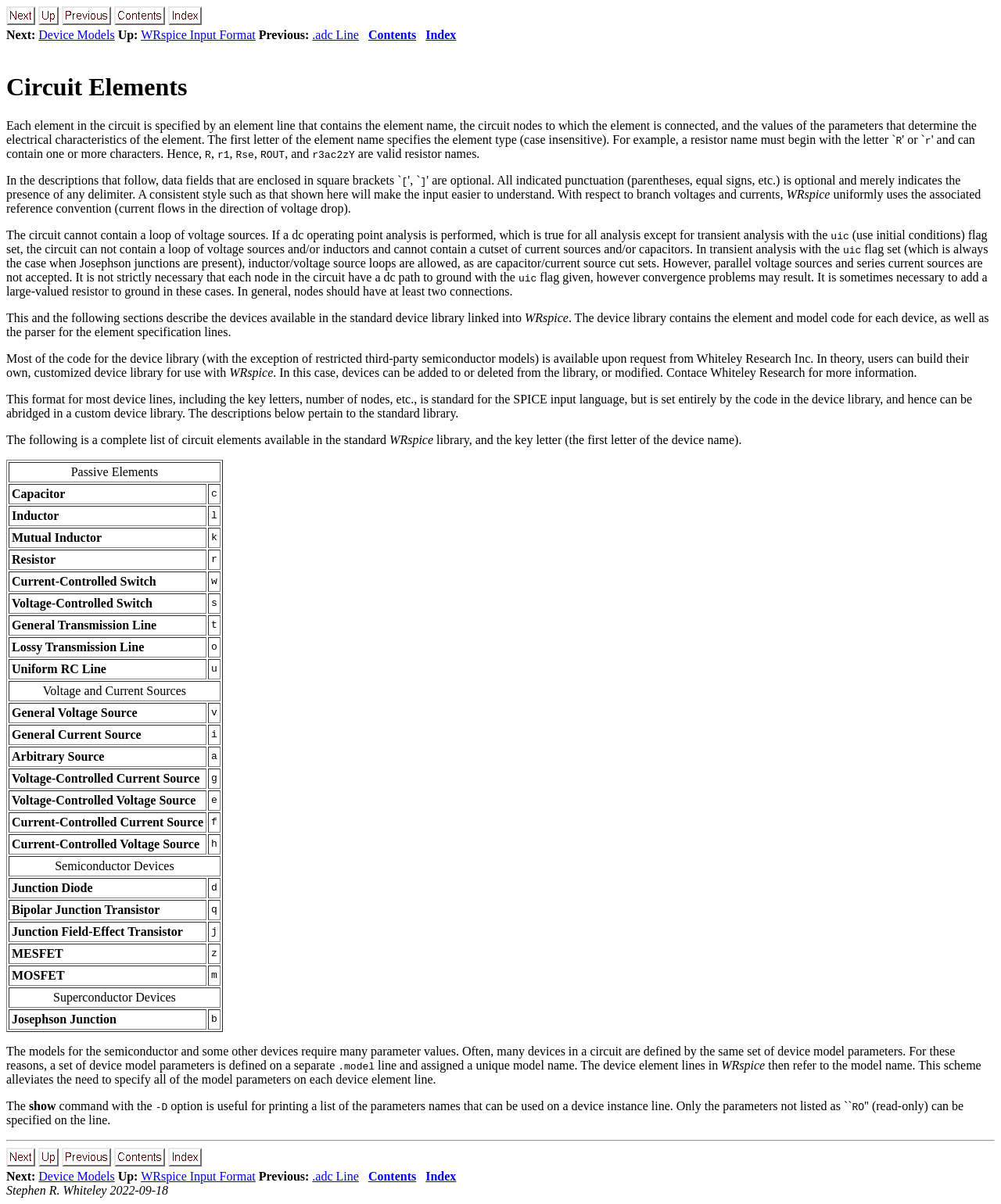Given the element description "WRspice Input Format", identify the bounding box of the corresponding UI element.

[0.141, 0.023, 0.255, 0.034]